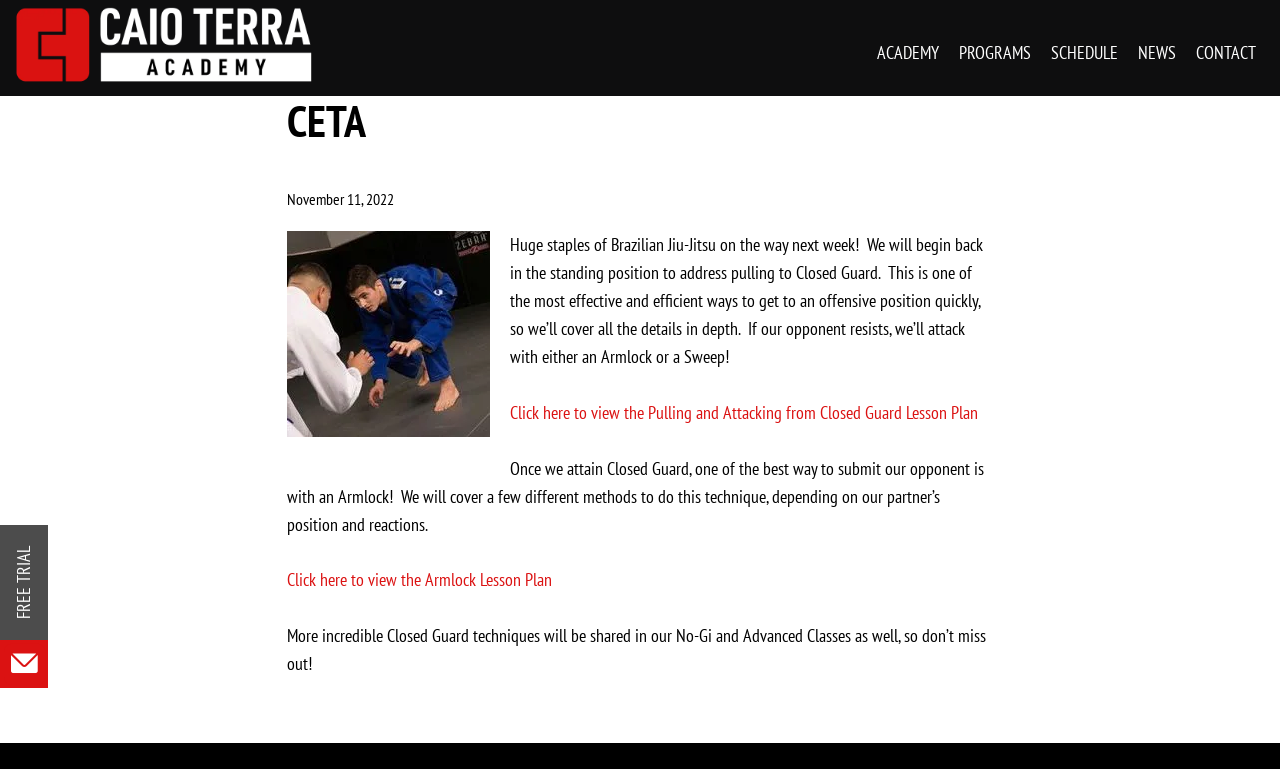Deliver a detailed narrative of the webpage's visual and textual elements.

The webpage appears to be the homepage of Caio Terra Academy Irving, a martial arts academy. At the top left corner, there are three "Skip to" links: "Skip to primary navigation", "Skip to main content", and "Skip to footer". Below these links, there is a logo of Caio Terra Academy Irving, accompanied by a link to the academy's name.

To the right of the logo, there is a navigation menu with five links: "ACADEMY", "PROGRAMS", "SCHEDULE", "NEWS", and "CONTACT". These links are horizontally aligned and take up about a quarter of the screen width.

The main content of the page is divided into two sections. The top section has a heading "CETA" and a brief article with a time stamp "November 11, 2022". The article discusses upcoming lessons on Brazilian Jiu-Jitsu, specifically focusing on pulling to Closed Guard and attacking with Armlocks or Sweeps. There are two links within the article, one to view the lesson plan for Pulling and Attacking from Closed Guard, and another to view the Armlock Lesson Plan.

The bottom section of the main content continues the discussion on Closed Guard techniques, mentioning that more techniques will be shared in No-Gi and Advanced Classes. Overall, the webpage appears to be a blog or news page for the martial arts academy, with a focus on sharing information about upcoming lessons and techniques.